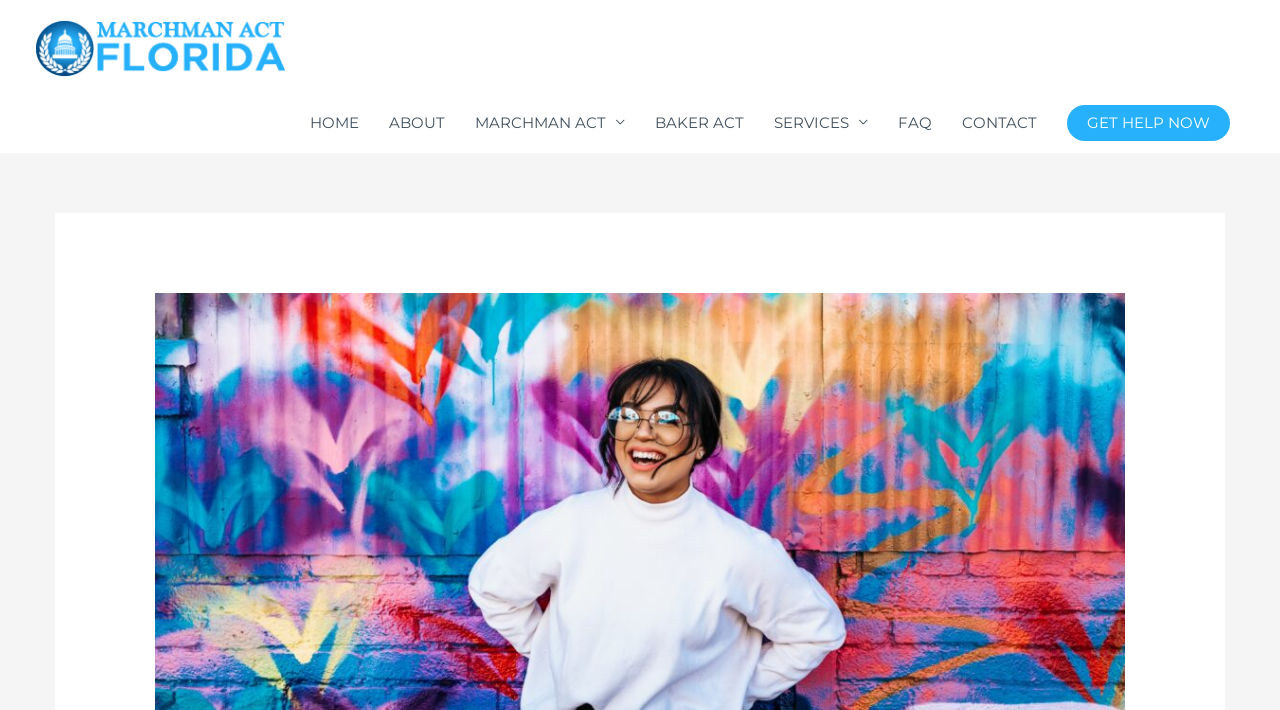Summarize the webpage with intricate details.

The webpage is about exploring different modalities of alcohol treatment centers, specifically focusing on Marchman Act Florida. At the top left corner, there is a link and an image, both labeled "Marchman Act Florida". 

Below this, there is a navigation section labeled "Site Navigation" that spans across the majority of the page's width. Within this section, there are 7 links: "HOME", "ABOUT", "MARCHMAN ACT", "BAKER ACT", "SERVICES", "FAQ", and "CONTACT". The "MARCHMAN ACT" and "SERVICES" links have a dropdown icon, indicating that they can be expanded. The "GET HELP NOW" link is positioned at the bottom right of the navigation section.

The meta description provides a brief overview of alcohol addiction, stating that it is a chronic and progressive disease that affects millions of people worldwide, and that there is still a stigma surrounding the condition.